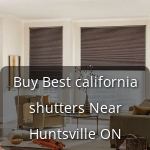Offer a detailed narrative of the scene depicted in the image.

The image features a beautifully designed interior space showcasing elegant California shutters. In the foreground, the text "Buy Best California shutters Near Huntsville ON" is prominently displayed, inviting potential customers to consider these stylish window coverings. The shutters blend seamlessly with the room's decor, which includes cozy furnishings and soft lighting, enhancing the overall aesthetic. This setting not only emphasizes the functionality of the shutters but also suggests a comfortable and inviting home environment, ideal for anyone looking to upgrade their window treatments.